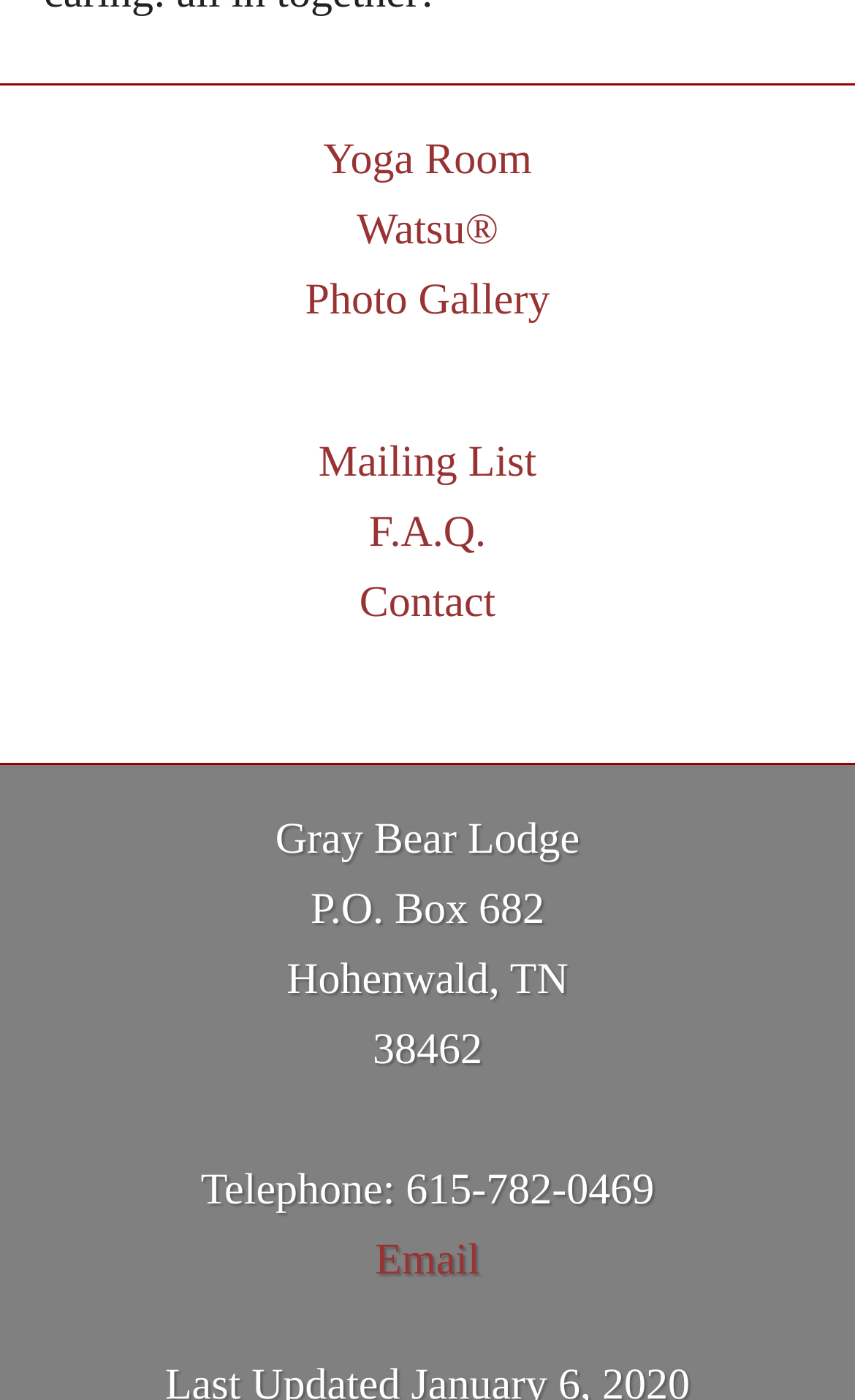Use a single word or phrase to answer this question: 
What is the telephone number of the lodge?

615-782-0469